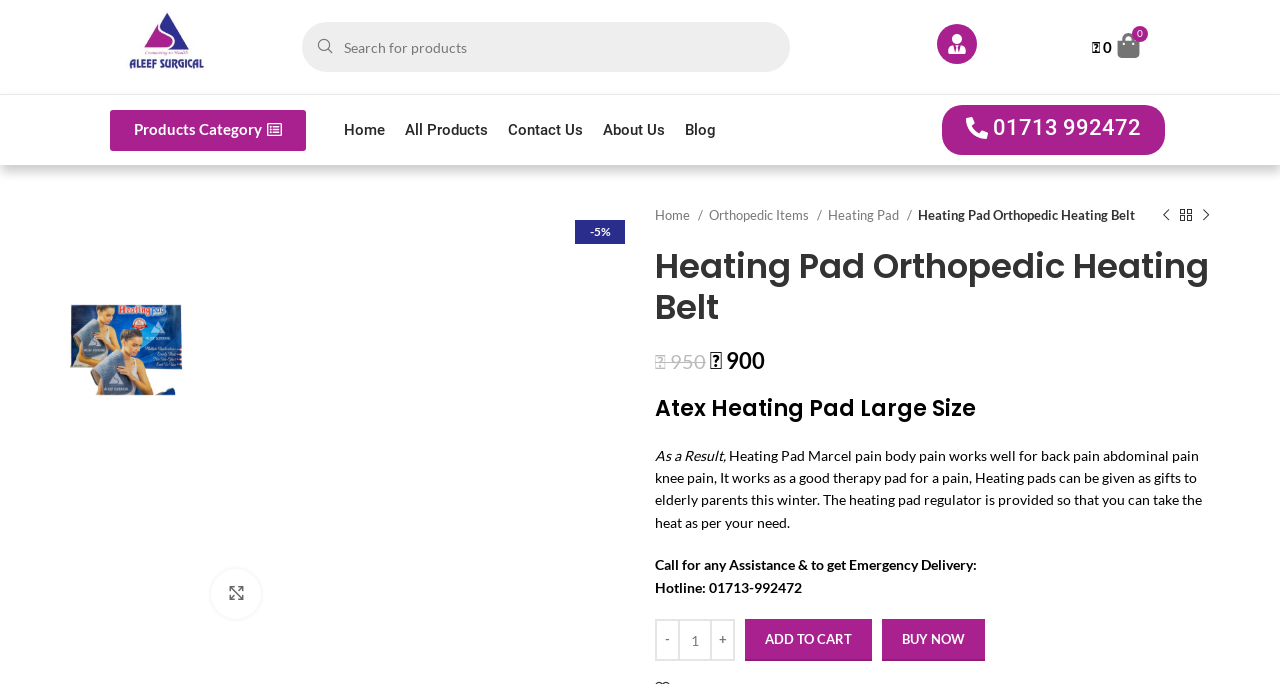What is the price of the product?
Please give a detailed and thorough answer to the question, covering all relevant points.

I looked at the webpage and didn't find any specific price mentioned for the product. There is a '-5%' discount mentioned, but the original price is not provided.